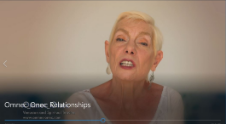Elaborate on all the elements present in the image.

The image features a close-up of an individual speaking directly to the camera, likely in the context of sharing insights about relationships, as indicated by the text overlay "Omnec@Omnec: Relationships" at the bottom. The subject has short, light-colored hair and conveys a sense of engagement and authority, as if discussing important themes related to personal connections and spiritual teachings. This image is part of a video presentation; specifically, it relates to the interviews conducted with Omnec Onec, who shares her unique perspectives and knowledge about relationships, spirituality, and her experiences. The overall tone of the presentation emphasizes a blend of personal narrative and broader philosophical insights aligned with Venusian spirituality.